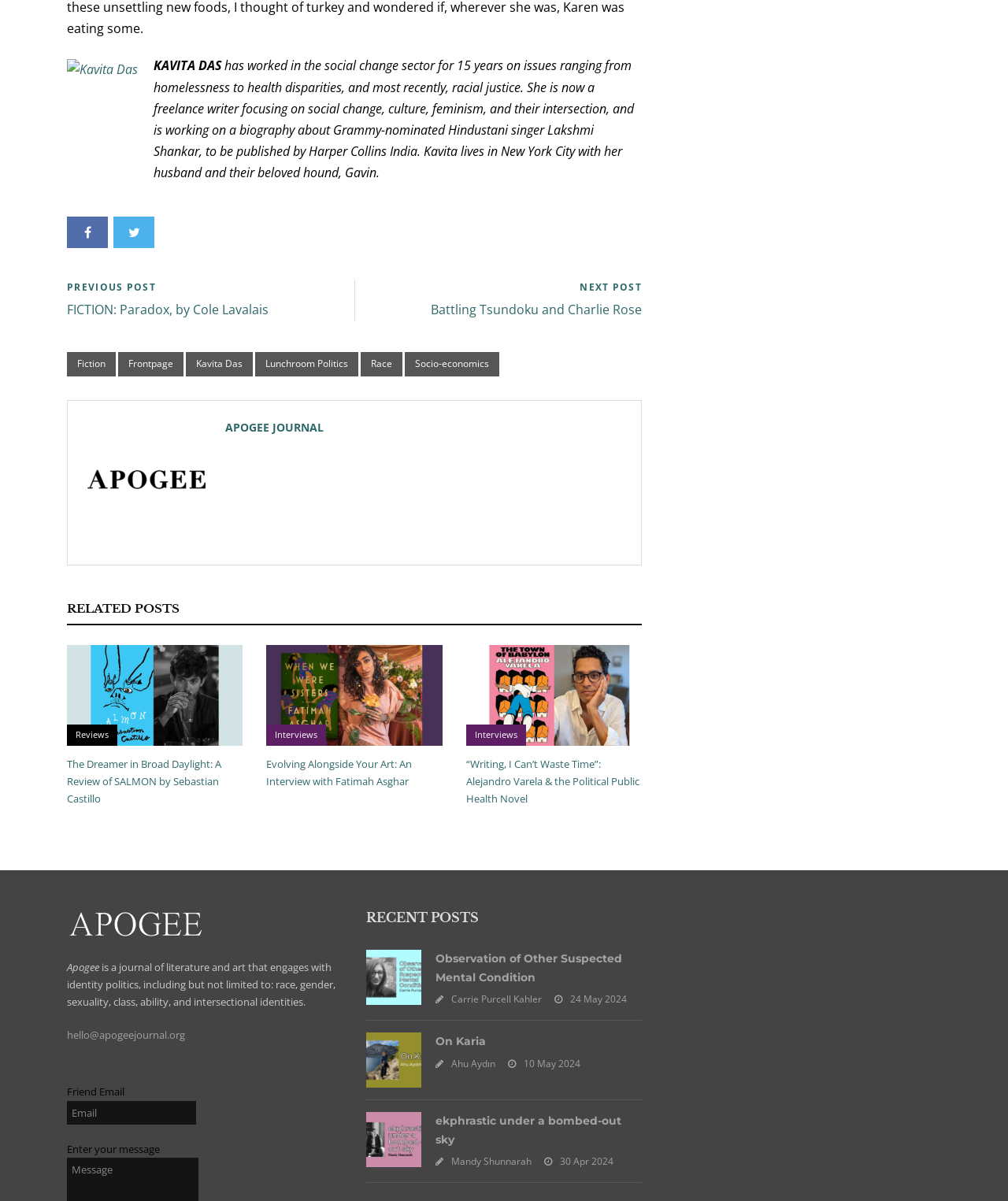Determine the bounding box coordinates for the clickable element required to fulfill the instruction: "View Kavita Das's profile". Provide the coordinates as four float numbers between 0 and 1, i.e., [left, top, right, bottom].

[0.152, 0.047, 0.22, 0.062]